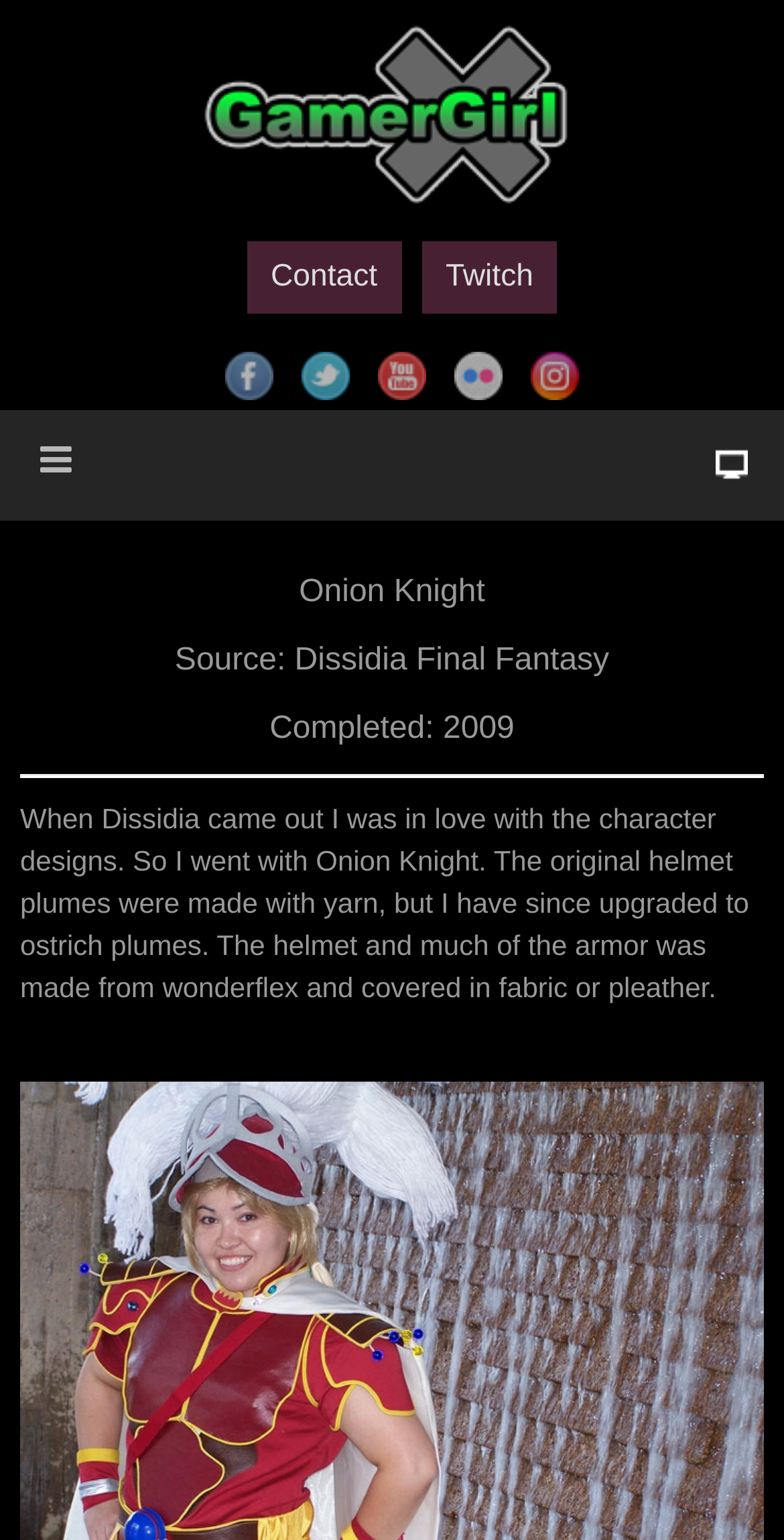Provide a brief response using a word or short phrase to this question:
What is the year the cosplay was completed?

2009